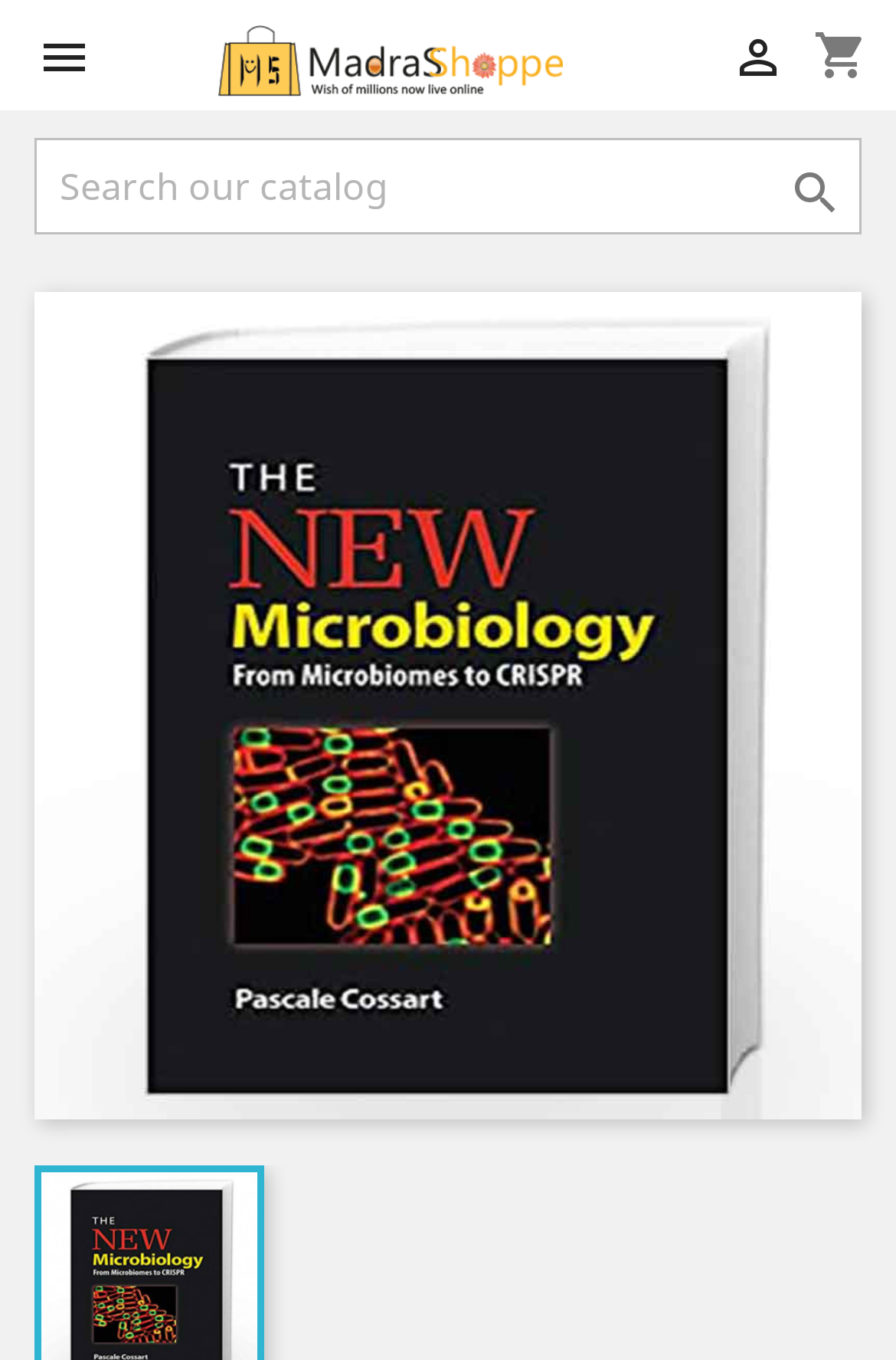Using the information in the image, give a detailed answer to the following question: What is the function of the button with the '' icon?

The function of the button can be determined by looking at its location next to the search textbox and its icon '', which suggests that it is a search button used to submit the search query.